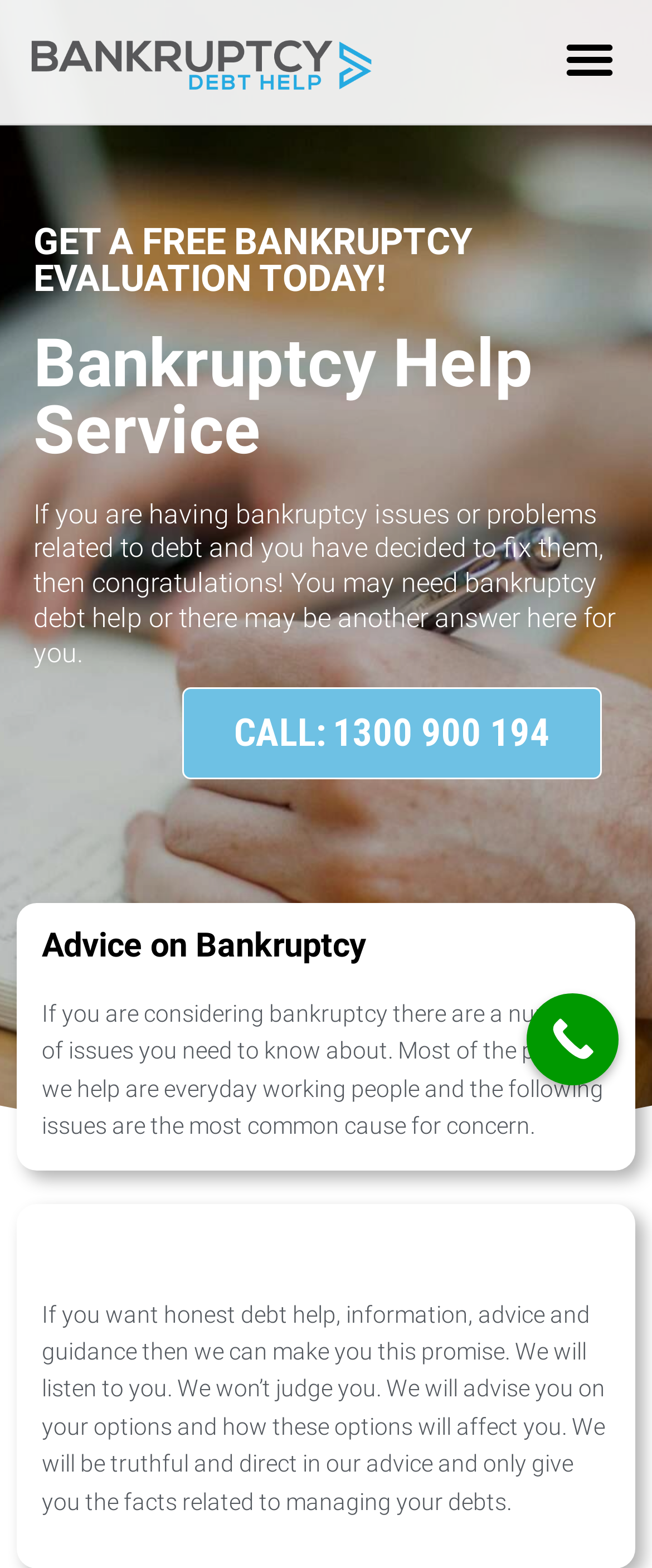Elaborate on the information and visuals displayed on the webpage.

The webpage is about bankruptcy debt help services. At the top left, there is a logo of "Bankruptcy Debt Help" accompanied by a link. On the top right, there is a menu toggle button. Below the logo, there are three headings that introduce the service, stating that it provides a free bankruptcy evaluation, helps with bankruptcy issues, and offers debt solutions.

Underneath these headings, there is a call-to-action button with a phone number, "1300 900 194", encouraging visitors to take action. Further down, there is a section titled "Advice on Bankruptcy" that provides information on common concerns people have when considering bankruptcy. This section includes two paragraphs of text that explain the service's approach to debt help, promising to listen, advise, and provide truthful guidance without judgment.

At the bottom right, there is a "Call Now" button that likely links to a contact or consultation page. Overall, the webpage is focused on providing helpful resources and guidance for individuals struggling with debt and bankruptcy issues.